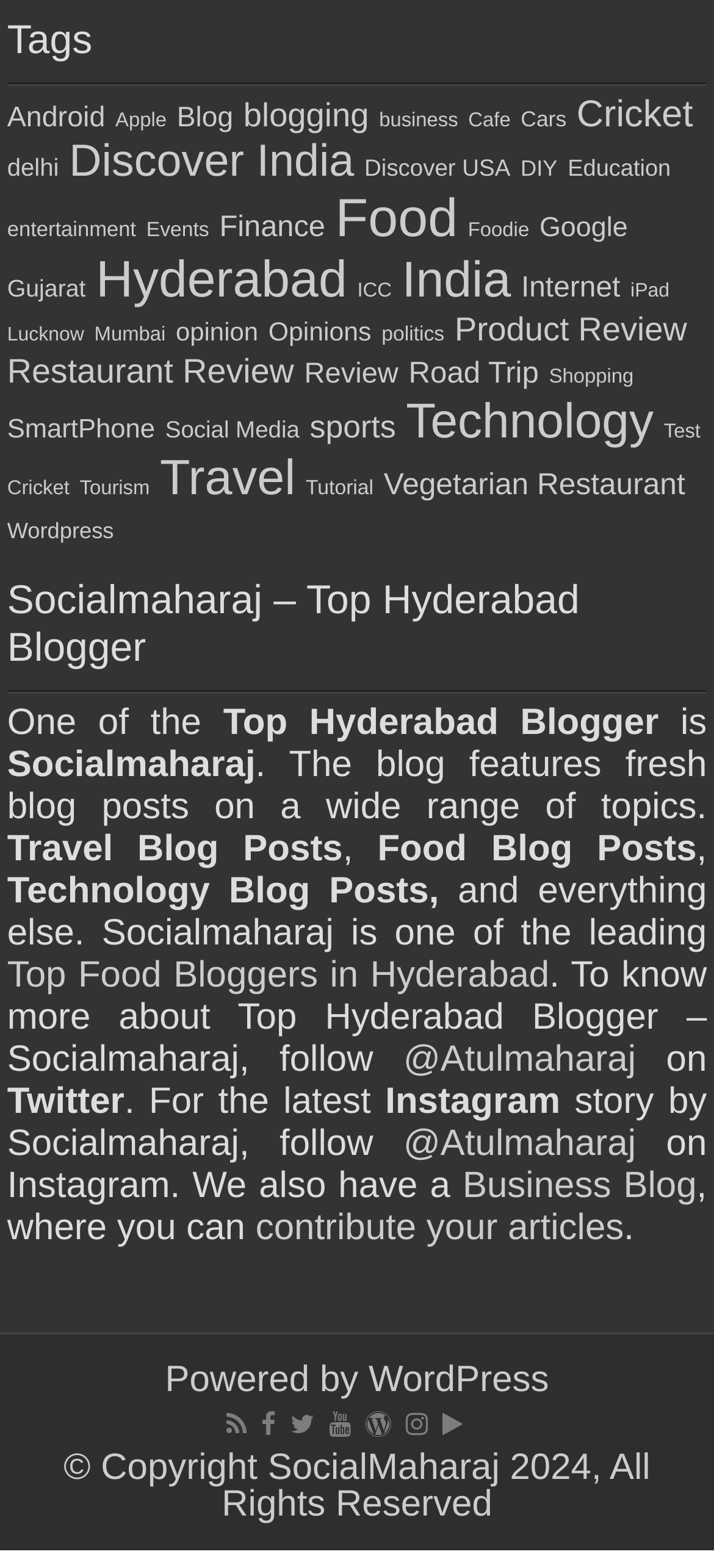Answer the following in one word or a short phrase: 
What is the name of the blogger?

Atulmaharaj